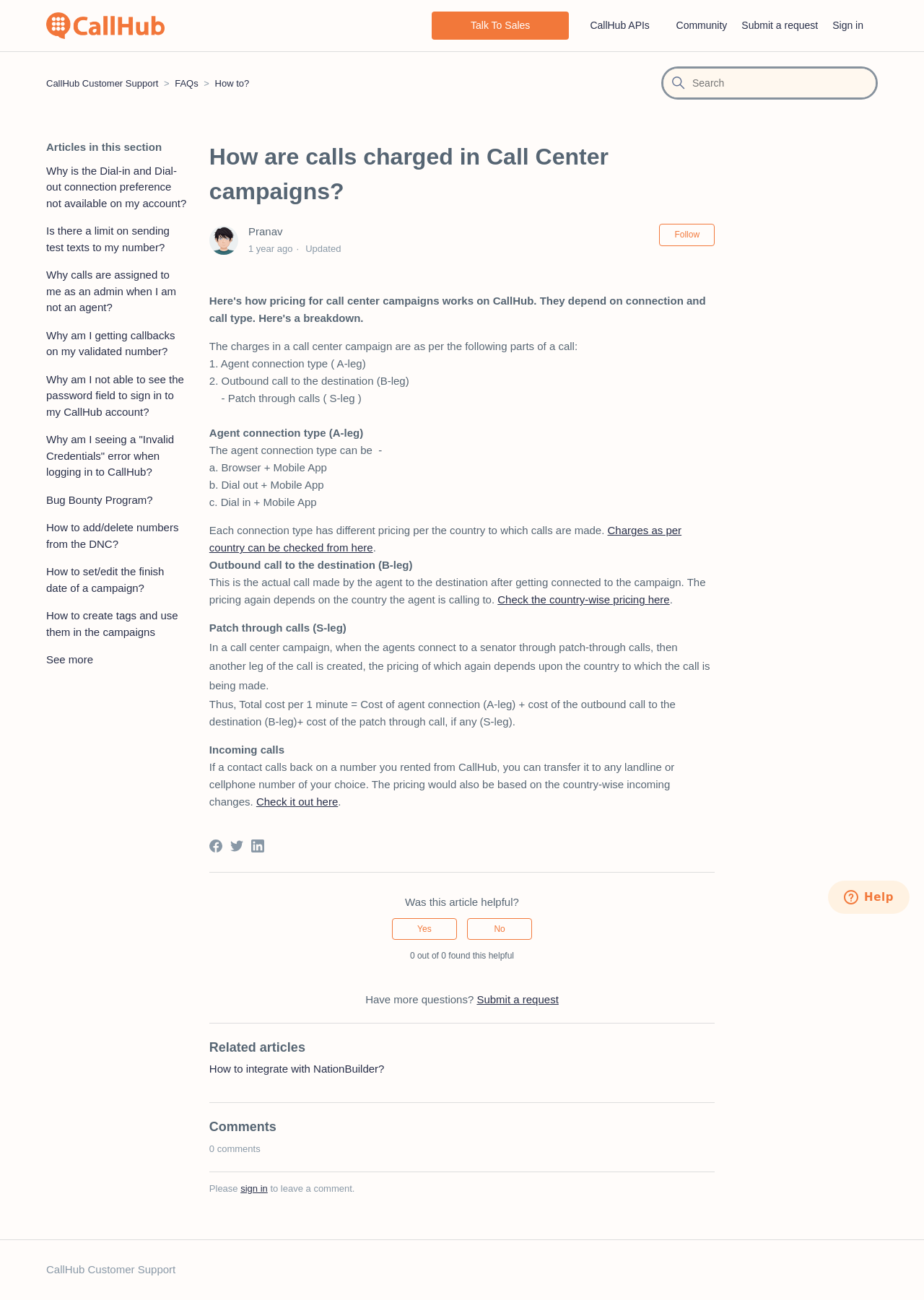Use the details in the image to answer the question thoroughly: 
How are the charges calculated for a call?

The total cost per minute of a call is calculated by adding the cost of agent connection (A-leg), the cost of the outbound call to the destination (B-leg), and the cost of the patch through call, if any (S-leg).